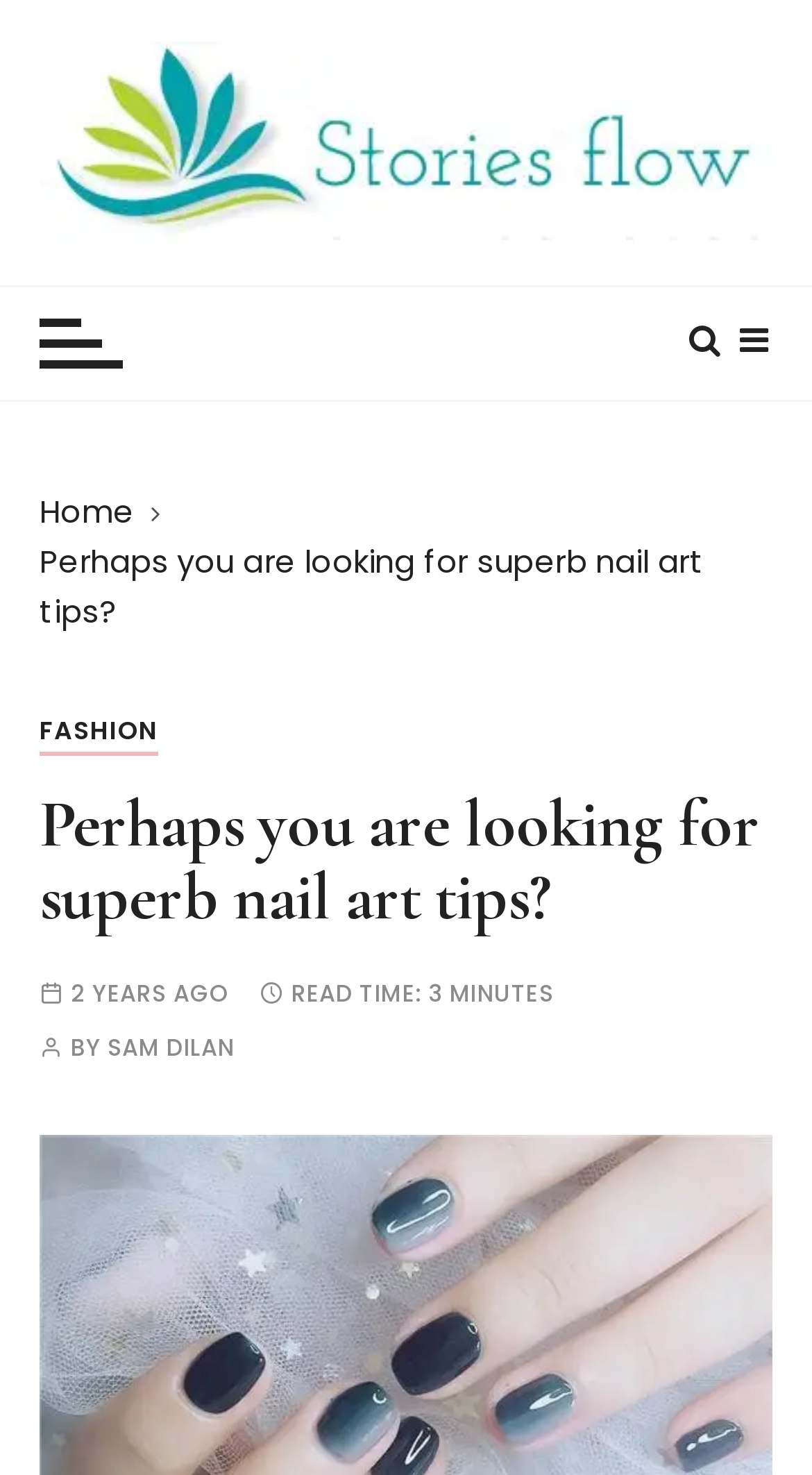How long does it take to read the article? Look at the image and give a one-word or short phrase answer.

3 MINUTES